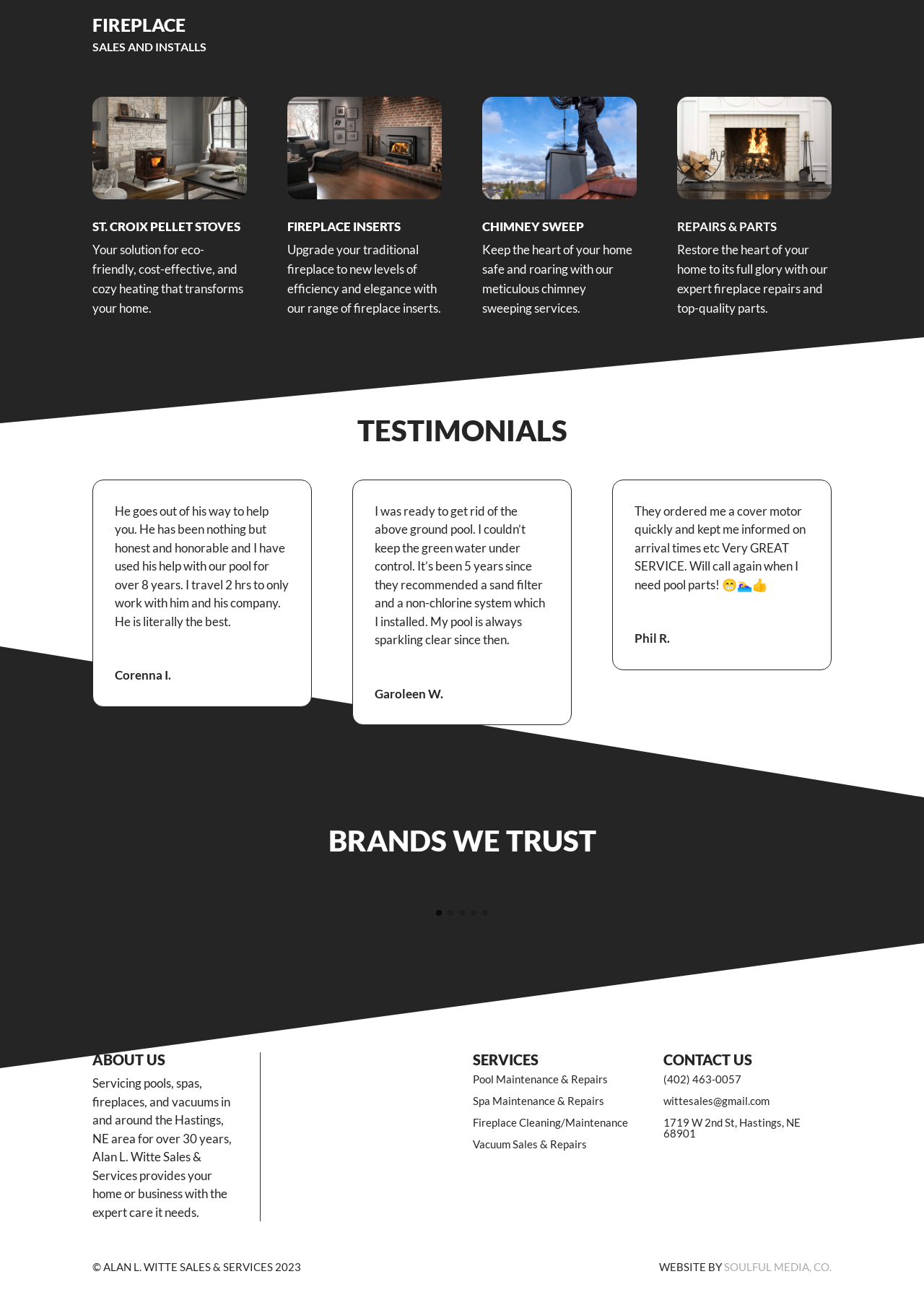Specify the bounding box coordinates of the area that needs to be clicked to achieve the following instruction: "Click on the 'Swimming pool cleaning system' link".

[0.1, 0.147, 0.267, 0.156]